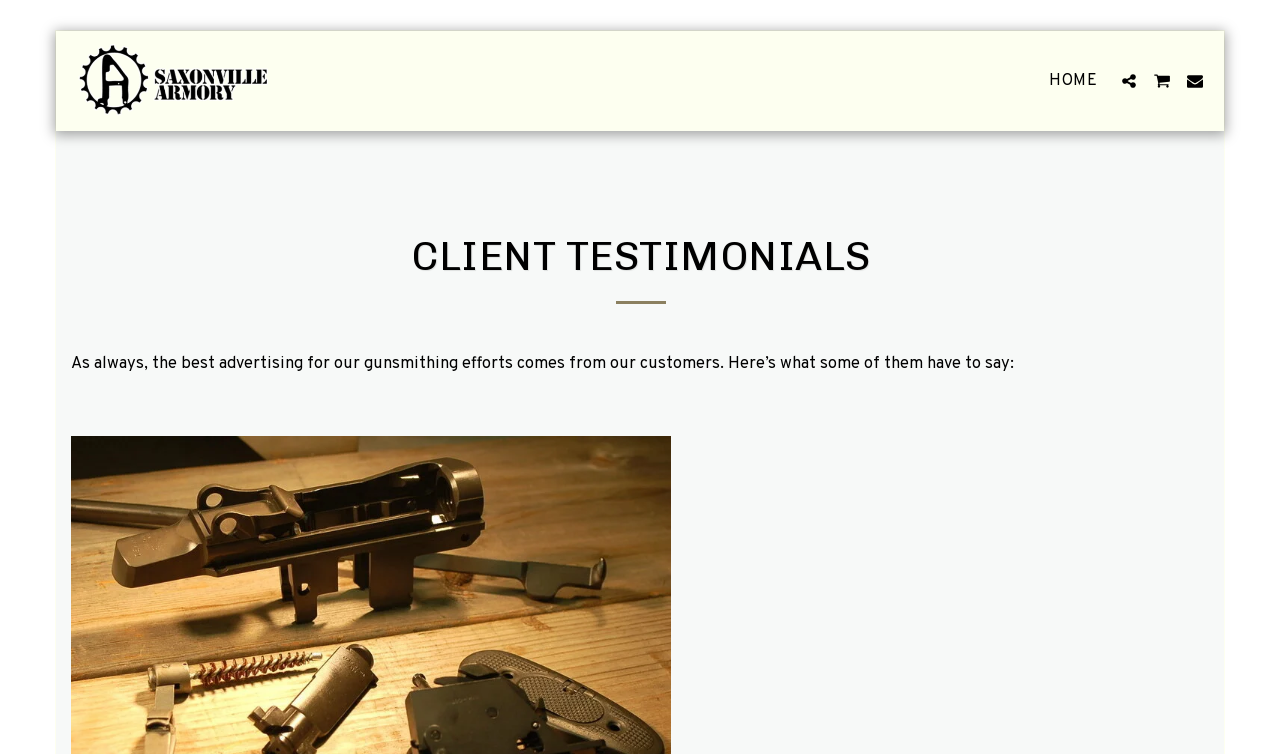Using the provided description: "alt="share-alt"", find the bounding box coordinates of the corresponding UI element. The output should be four float numbers between 0 and 1, in the format [left, top, right, bottom].

[0.871, 0.096, 0.894, 0.117]